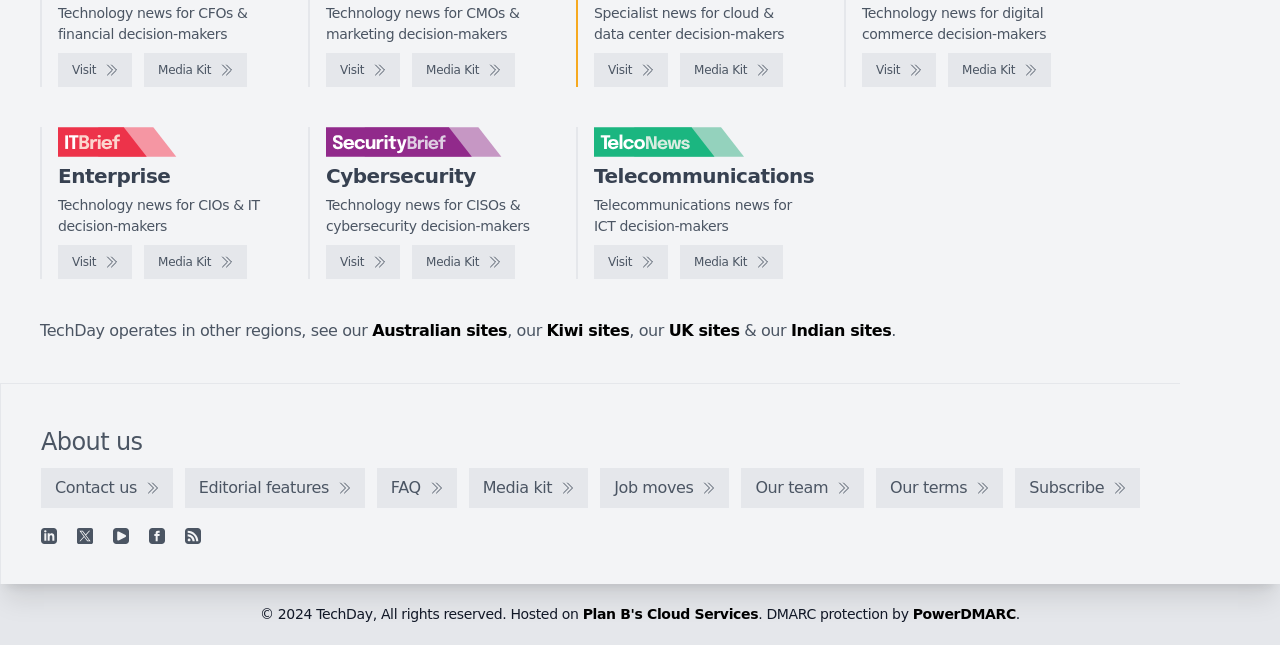Please provide the bounding box coordinate of the region that matches the element description: Our terms. Coordinates should be in the format (top-left x, top-left y, bottom-right x, bottom-right y) and all values should be between 0 and 1.

[0.684, 0.726, 0.784, 0.788]